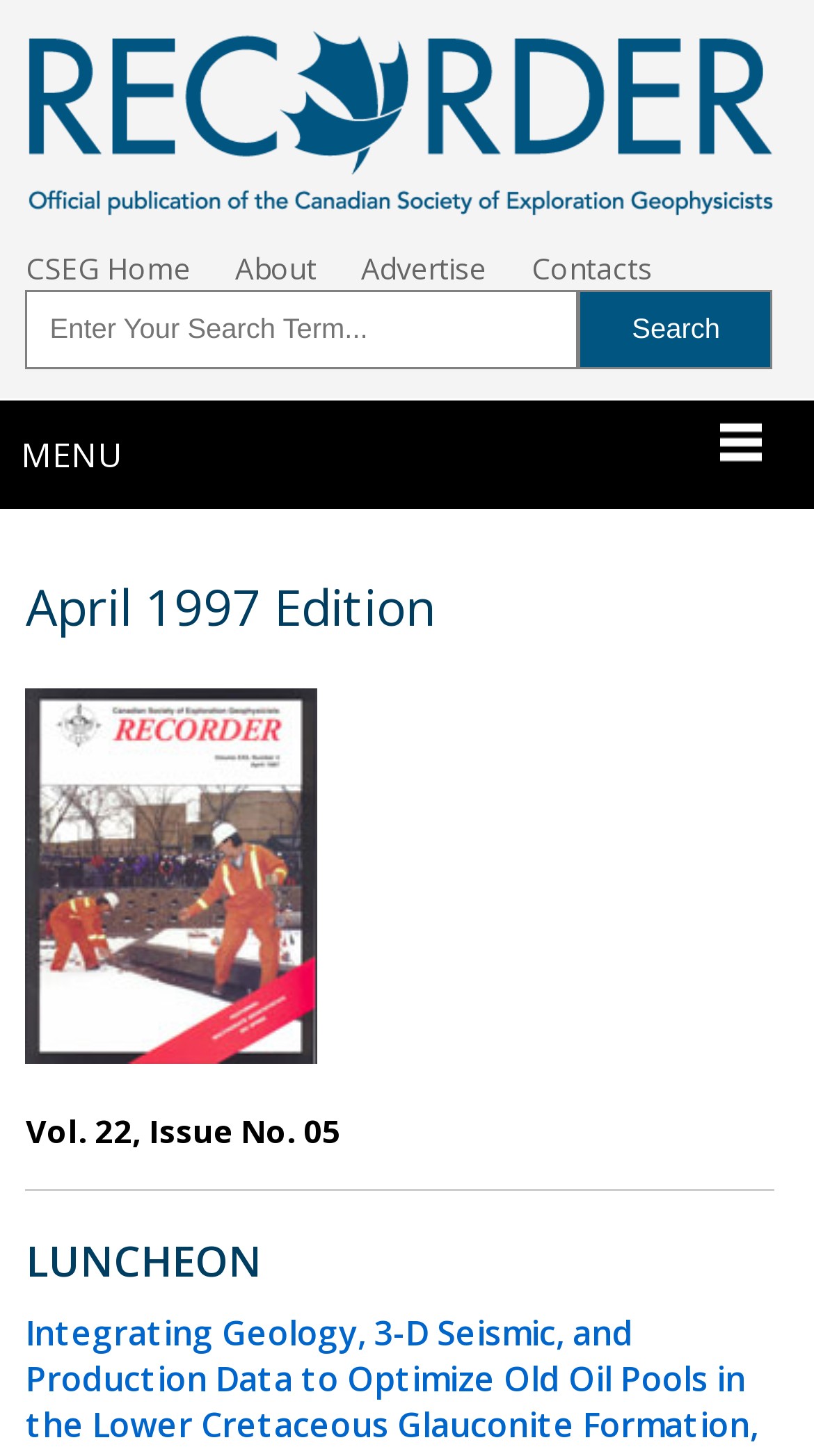What is the theme of the luncheon?
Please provide a comprehensive answer based on the details in the screenshot.

I looked at the heading 'LUNCHEON' but there is no additional information provided about the theme of the luncheon. The heading is likely a title or a section header, but it does not provide any specific details about the luncheon.